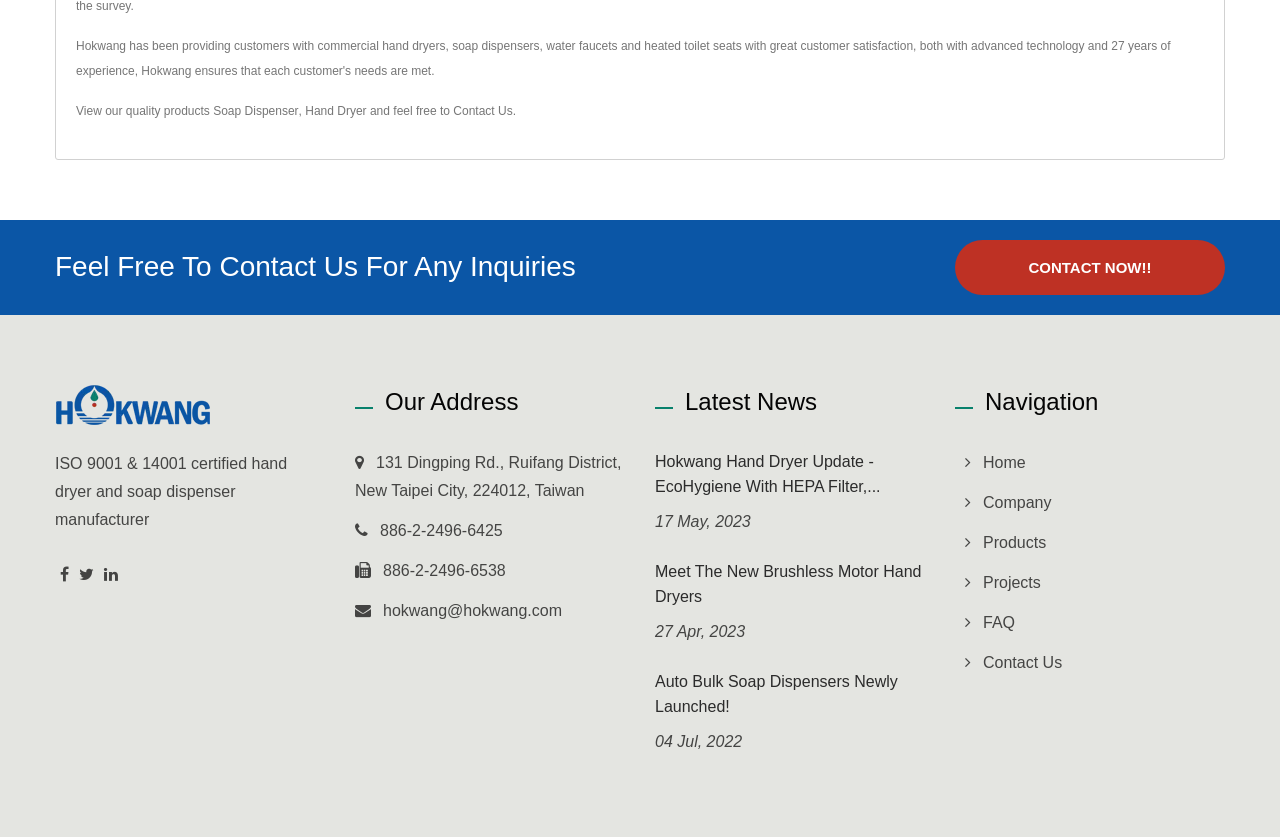Please find the bounding box coordinates of the clickable region needed to complete the following instruction: "Visit the company homepage". The bounding box coordinates must consist of four float numbers between 0 and 1, i.e., [left, top, right, bottom].

[0.768, 0.537, 0.801, 0.57]